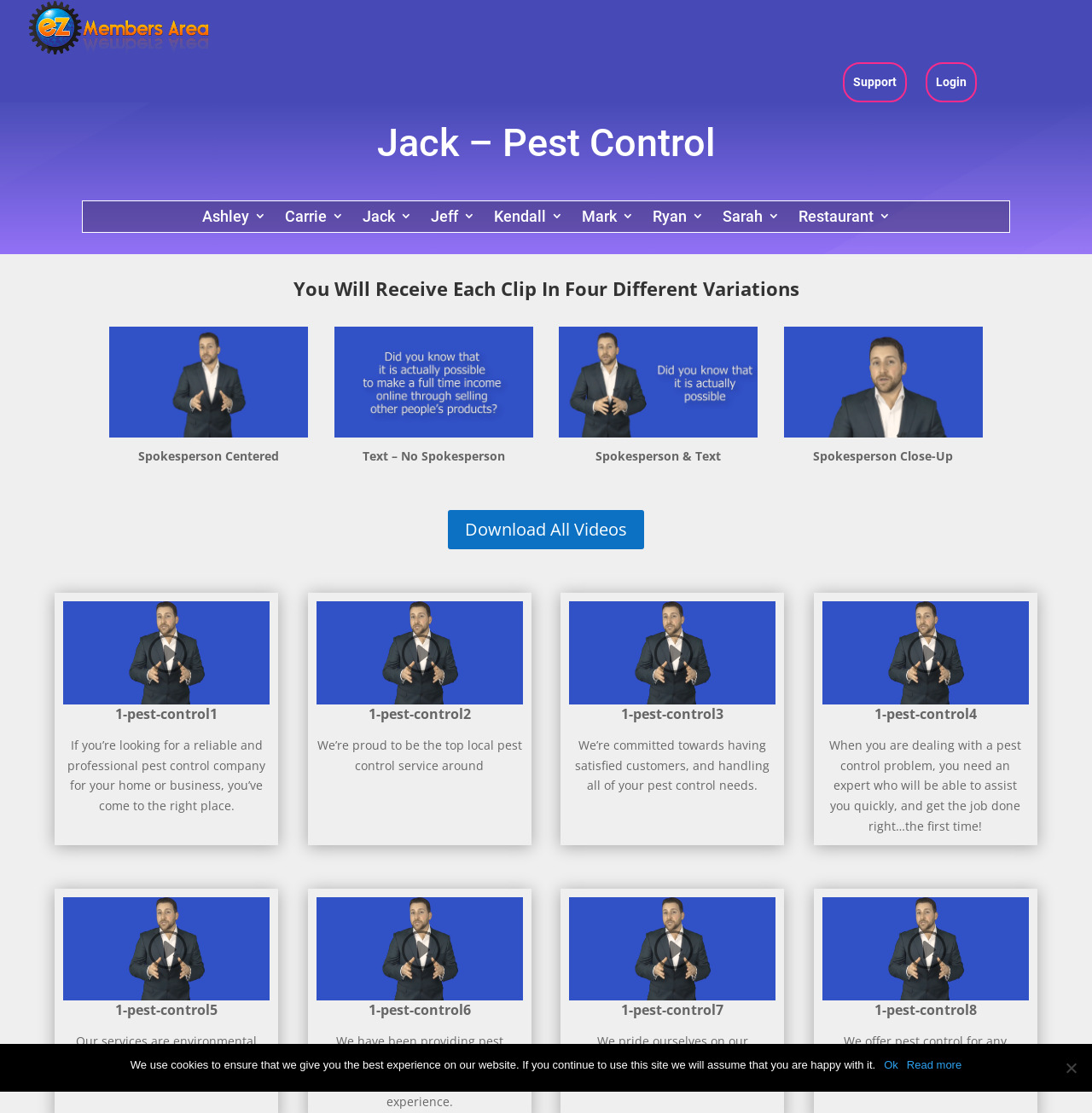Determine the bounding box coordinates for the area that should be clicked to carry out the following instruction: "Play the first video".

[0.058, 0.578, 0.095, 0.615]